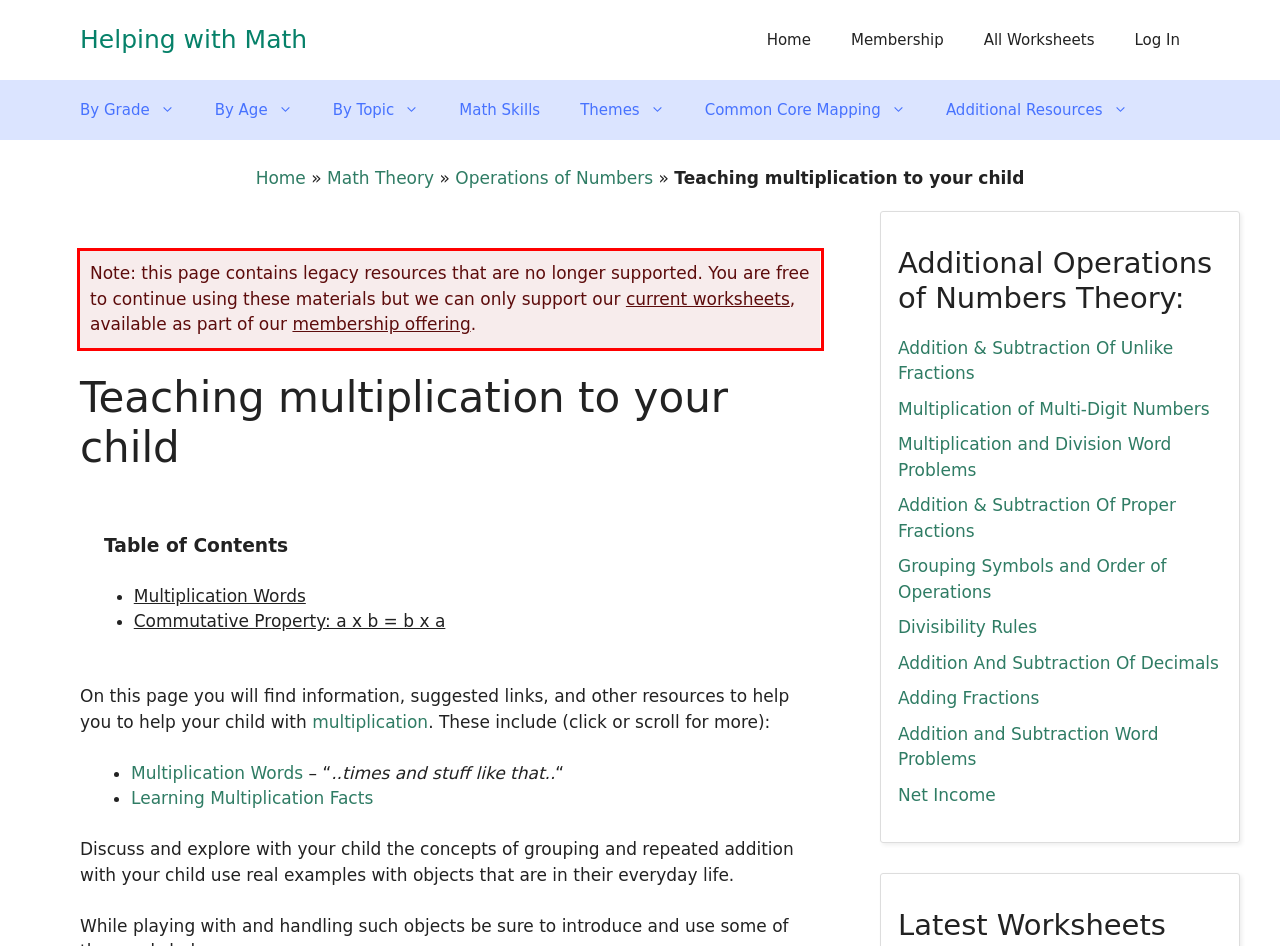Analyze the red bounding box in the provided webpage screenshot and generate the text content contained within.

Note: this page contains legacy resources that are no longer supported. You are free to continue using these materials but we can only support our current worksheets, available as part of our membership offering.